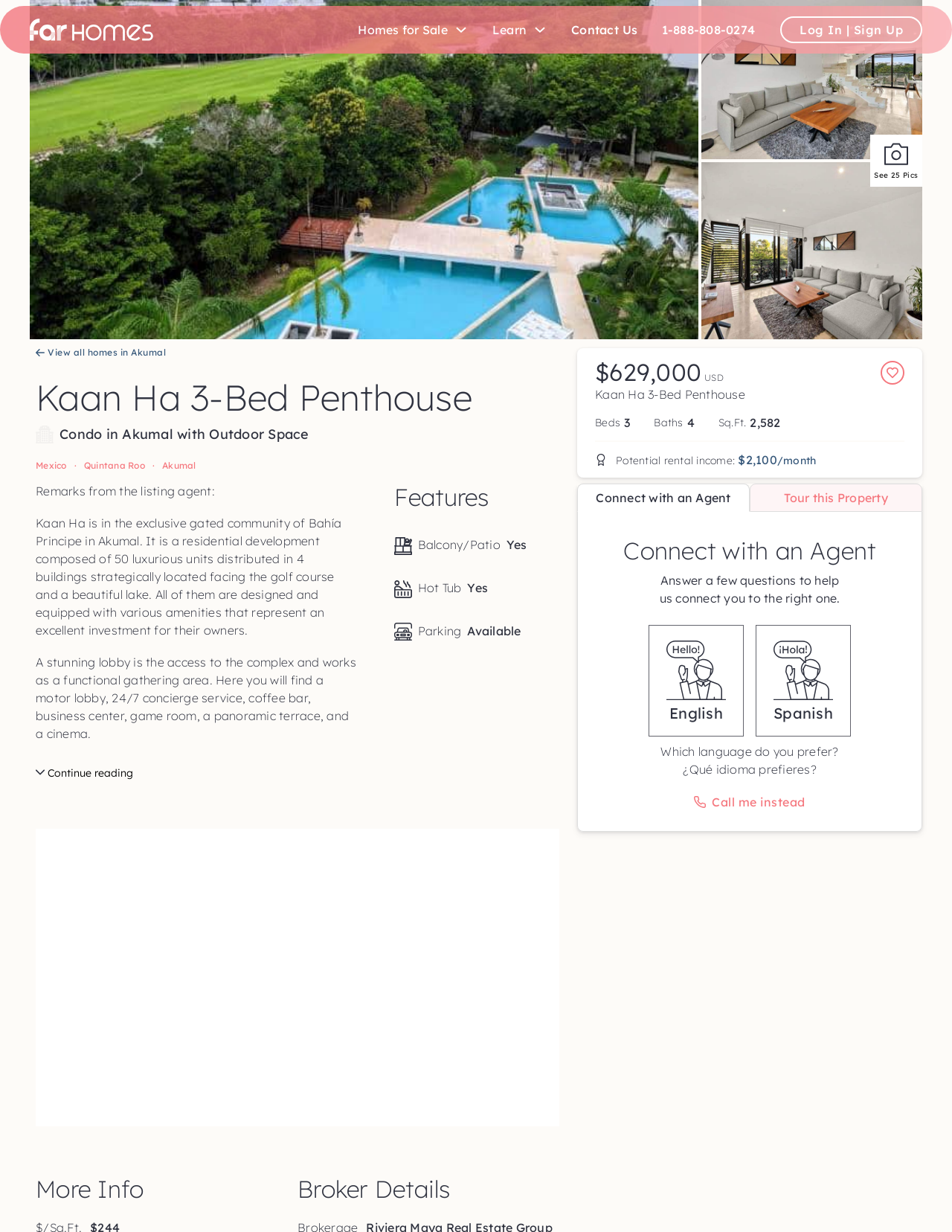Please identify the bounding box coordinates of the region to click in order to complete the task: "Call me instead". The coordinates must be four float numbers between 0 and 1, specified as [left, top, right, bottom].

[0.748, 0.645, 0.846, 0.657]